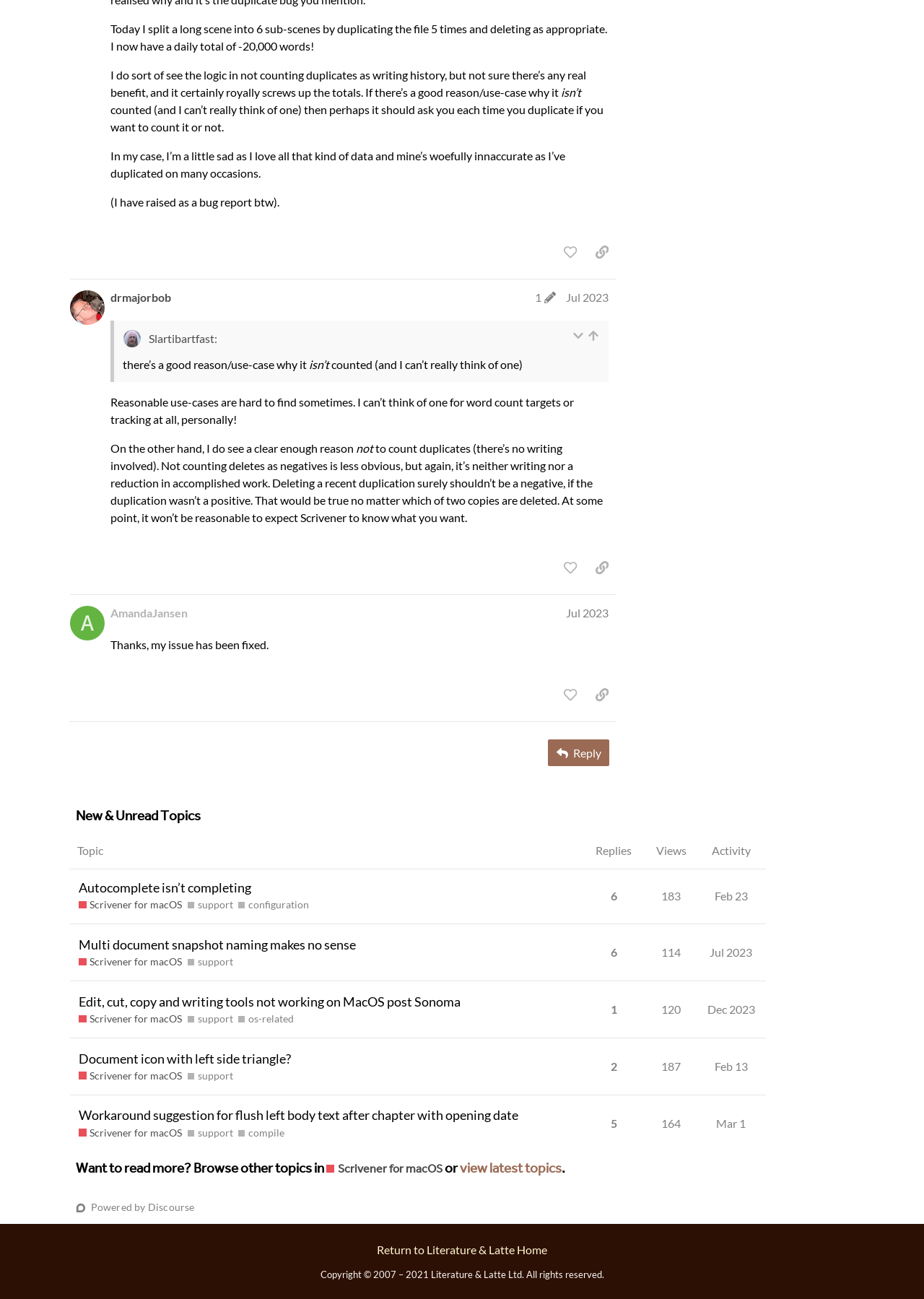Identify the bounding box coordinates of the section that should be clicked to achieve the task described: "reply".

[0.593, 0.569, 0.659, 0.59]